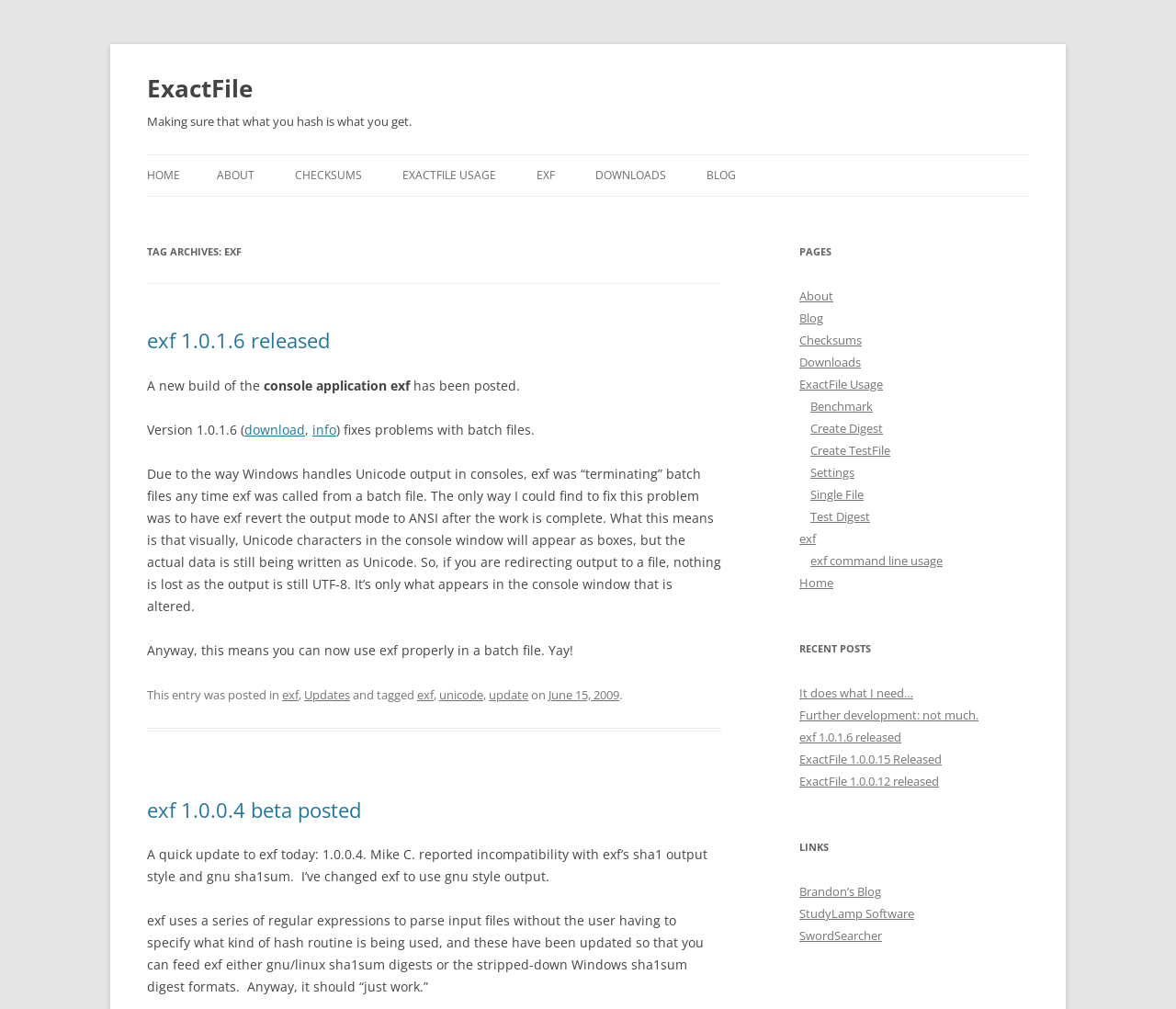Examine the screenshot and answer the question in as much detail as possible: What is the purpose of the application?

The purpose of the application can be inferred from the subheading 'Making sure that what you hash is what you get.' and the various links and features on the webpage related to hashing and file verification.